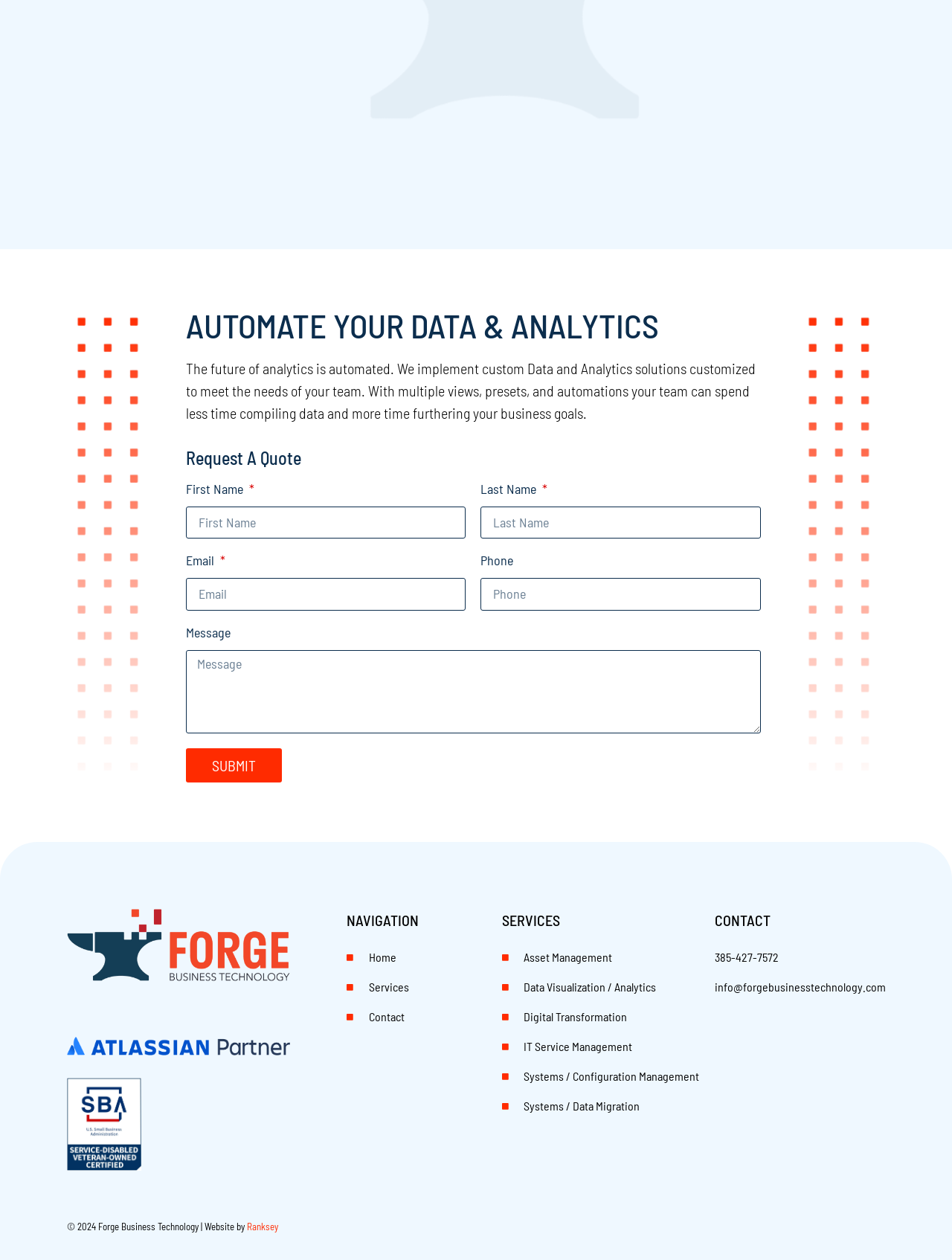Provide the bounding box coordinates of the HTML element described as: "IT Service Management". The bounding box coordinates should be four float numbers between 0 and 1, i.e., [left, top, right, bottom].

[0.527, 0.822, 0.664, 0.839]